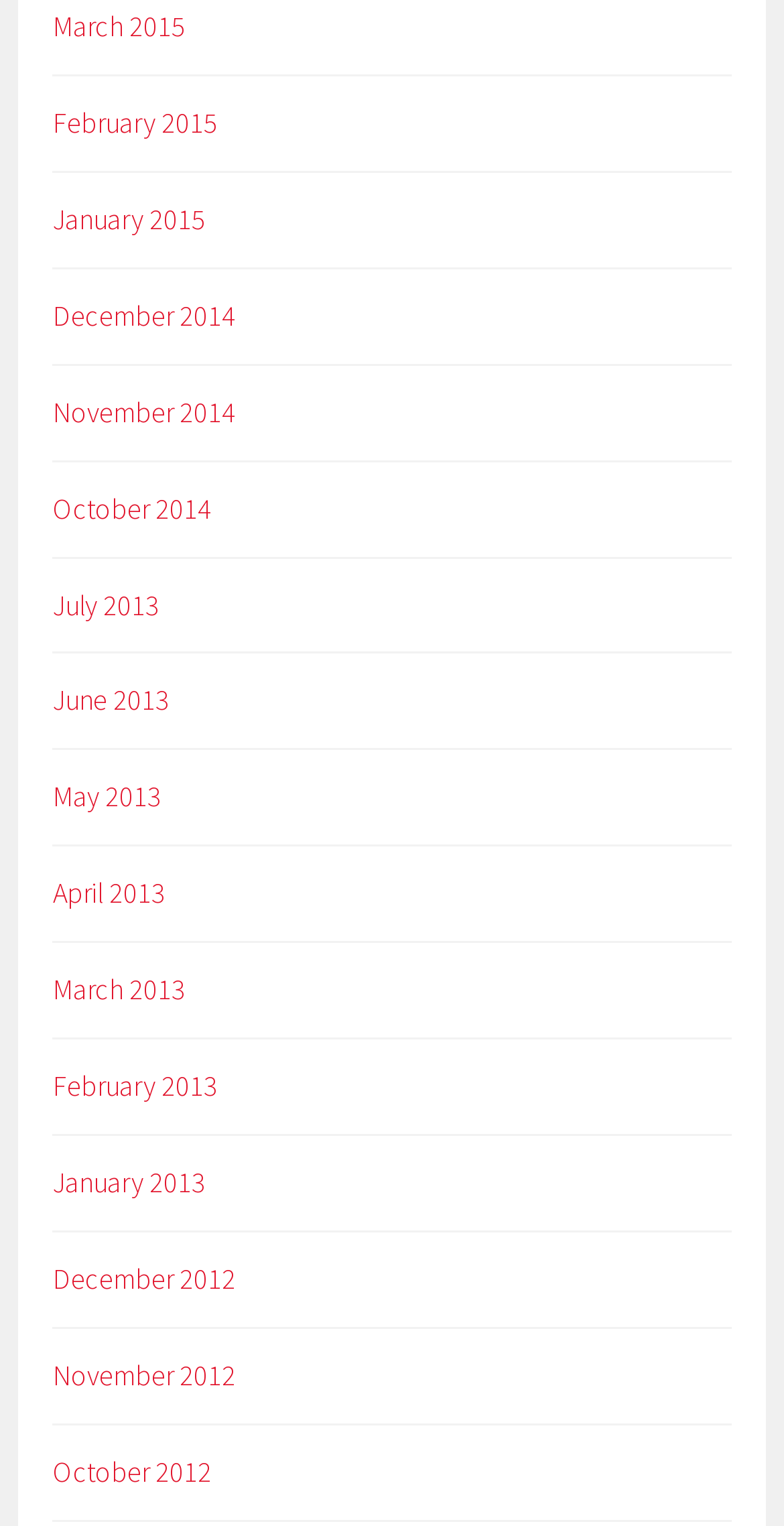How many months are listed?
Analyze the screenshot and provide a detailed answer to the question.

I counted the number of links on the webpage, each representing a month, and found 15 links.